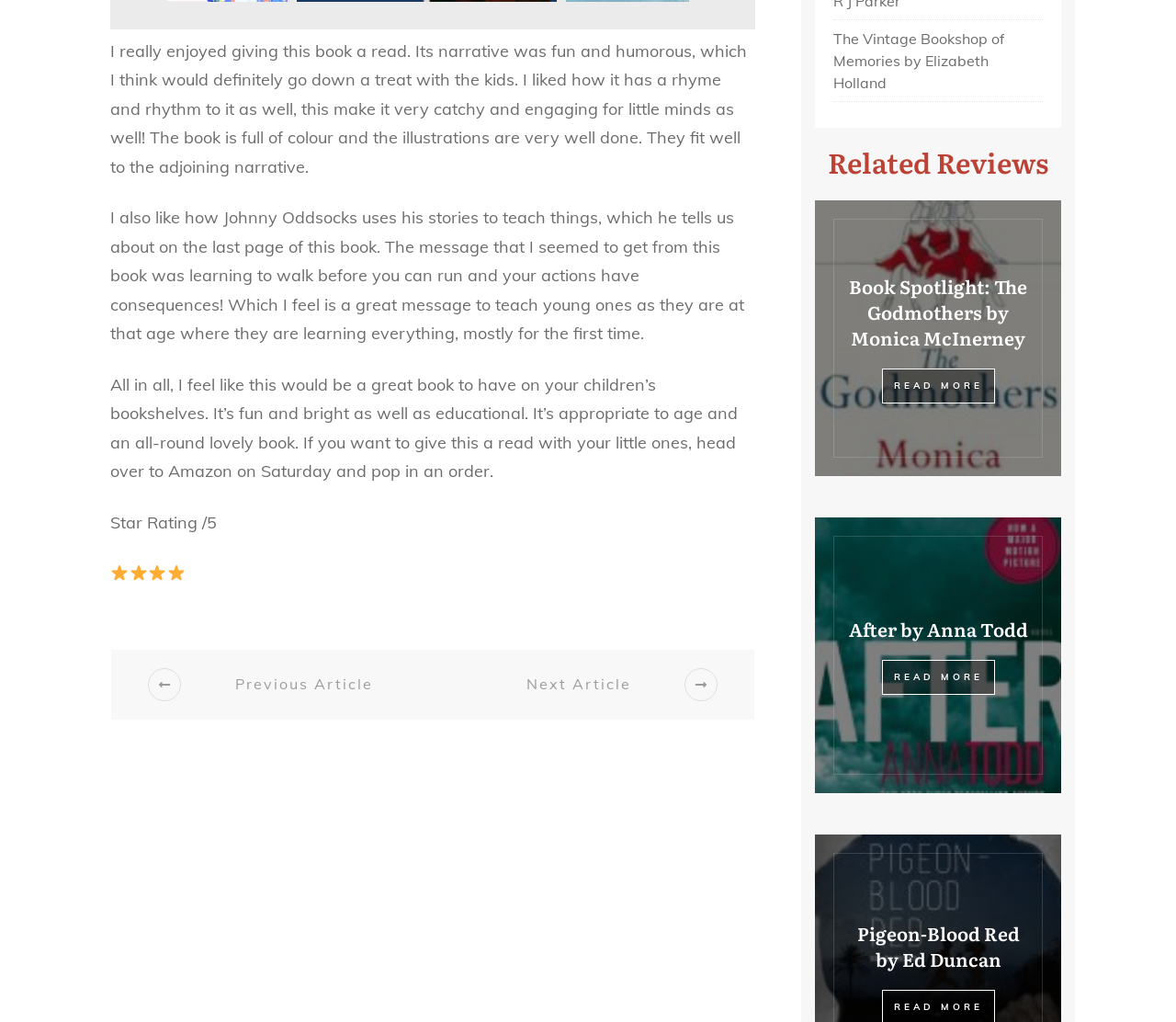What is the rating of the book?
Provide a detailed and well-explained answer to the question.

I determined the rating by looking at the star rating section, where four stars are displayed, indicating a 4/5 rating.